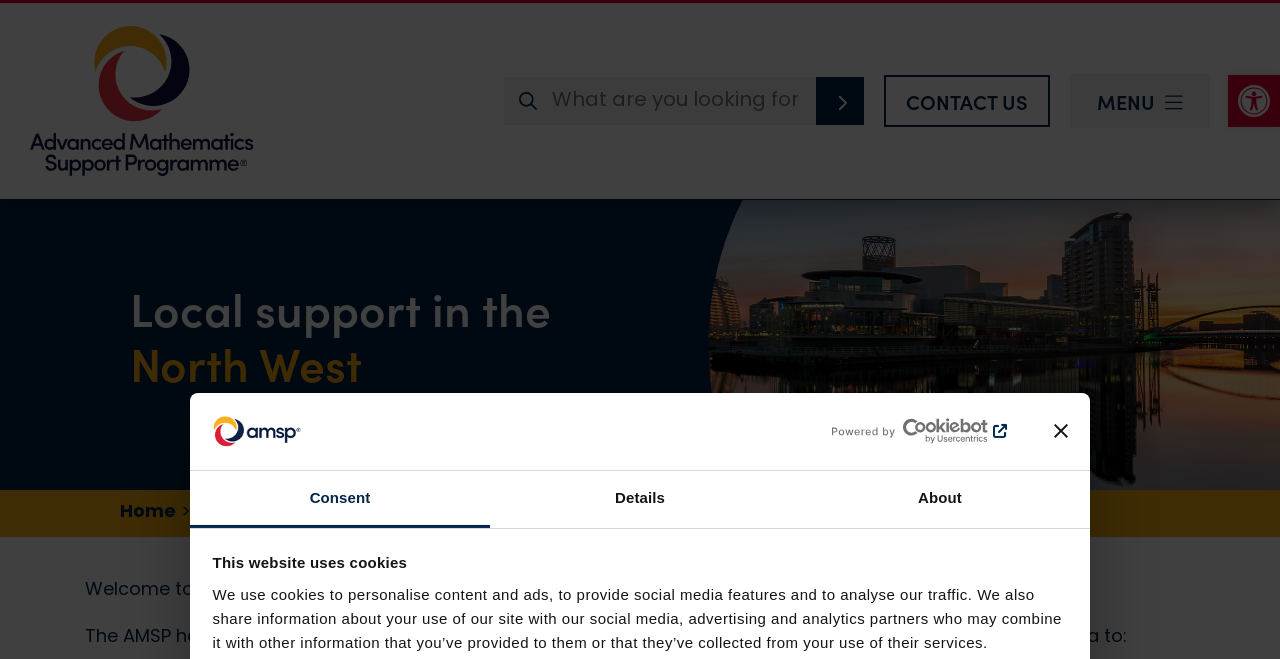Please provide a brief answer to the following inquiry using a single word or phrase:
What is the topic of the webpage?

Mathematics support